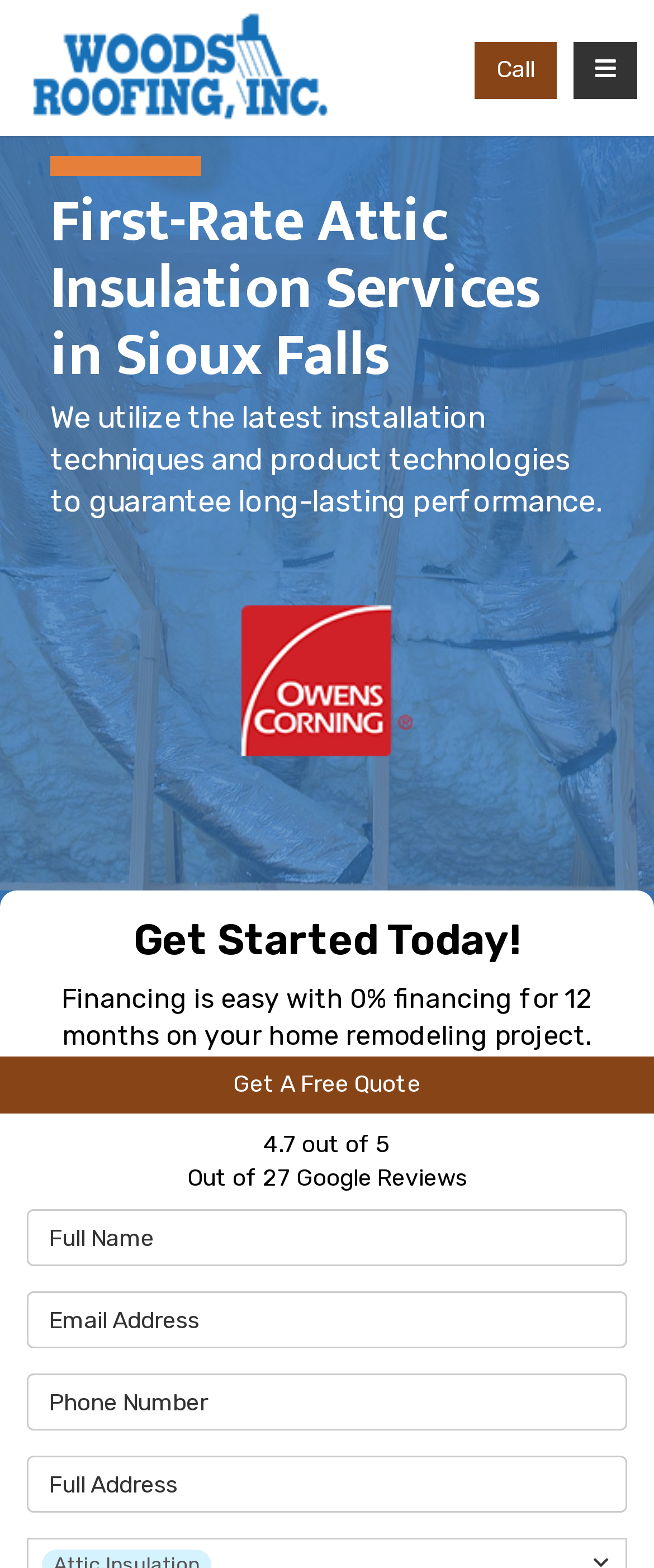Provide a thorough description of the webpage's content and layout.

The webpage is about Woods Roofing, Inc., a blown-in insulation company in Sioux Falls. At the top right corner, there is a button to toggle navigation. Next to it, on the top left, is the Woods Roofing logo, which is an image. Below the logo, there is a call-to-action link to request a quote.

The main content of the webpage is divided into sections. The first section has a heading that reads "First-Rate Attic Insulation Services in Sioux Falls" and a paragraph describing the company's services. Below this, there is an image of Owens Corning, likely a partner or product used by the company.

The next section has a call-to-action button that says "Get Started Today!" and a paragraph about financing options for home remodeling projects. Below this, there are ratings and reviews, with a 4.7 out of 5 rating and 27 Google reviews.

The webpage also has a form to request a quote, with fields for full name, email address, phone number, and full address. Each field has a corresponding label and a text box to input the information.

In the background, there is a large photo that spans the entire width of the webpage, adding a visual element to the design. Overall, the webpage is well-organized and easy to navigate, with clear headings and concise text.